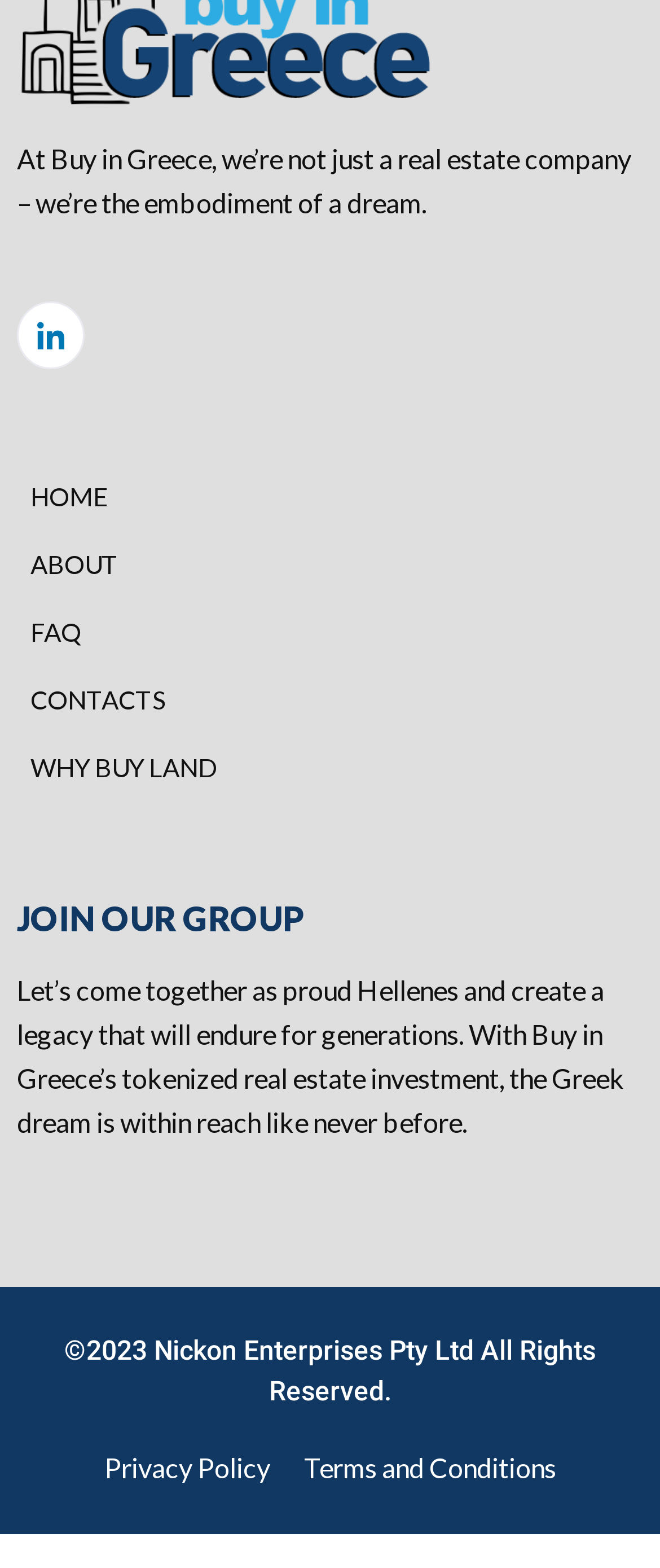Please locate the bounding box coordinates of the element's region that needs to be clicked to follow the instruction: "View FAQ". The bounding box coordinates should be provided as four float numbers between 0 and 1, i.e., [left, top, right, bottom].

[0.026, 0.381, 0.123, 0.424]